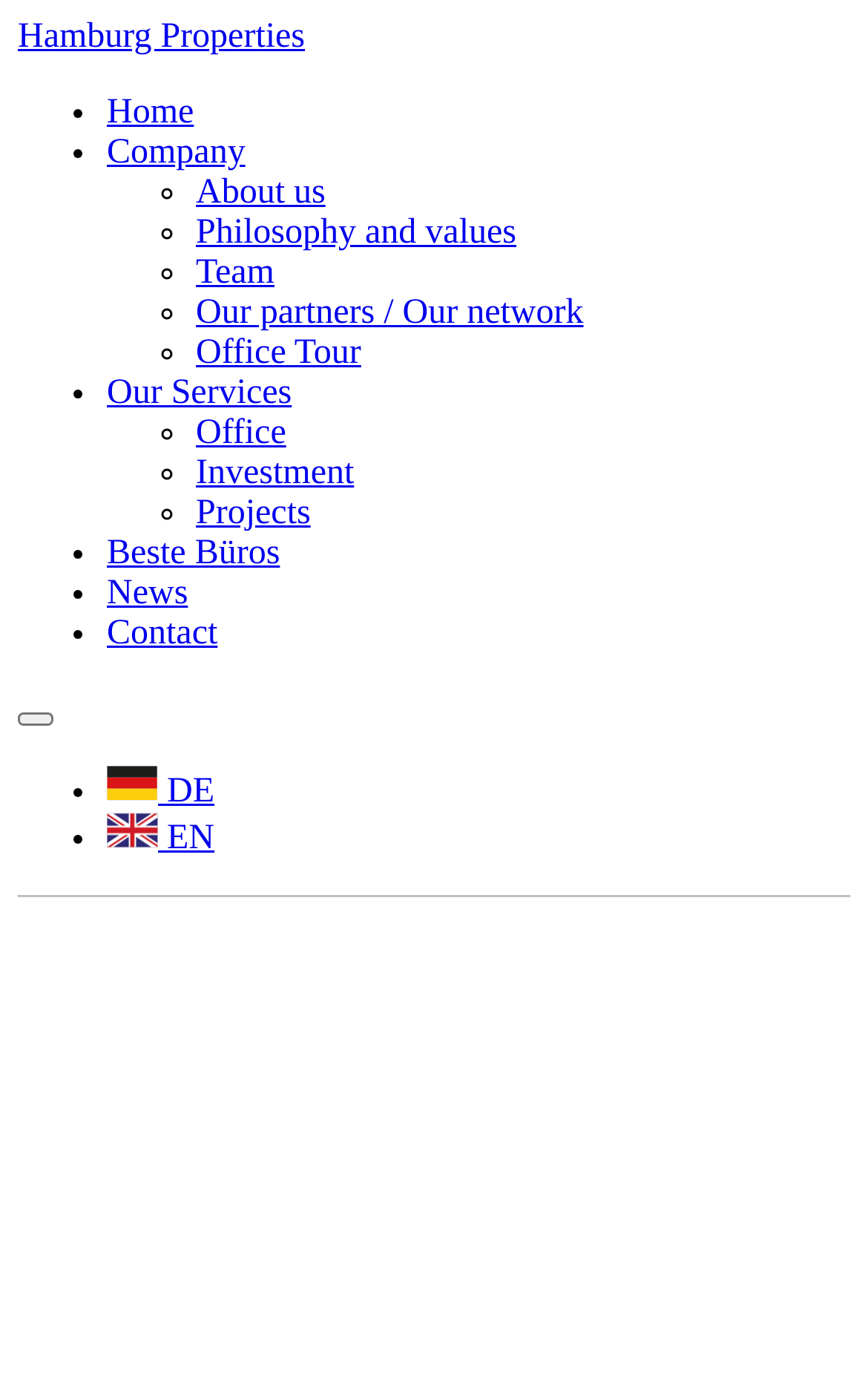Please determine the heading text of this webpage.

We locate development potential for you